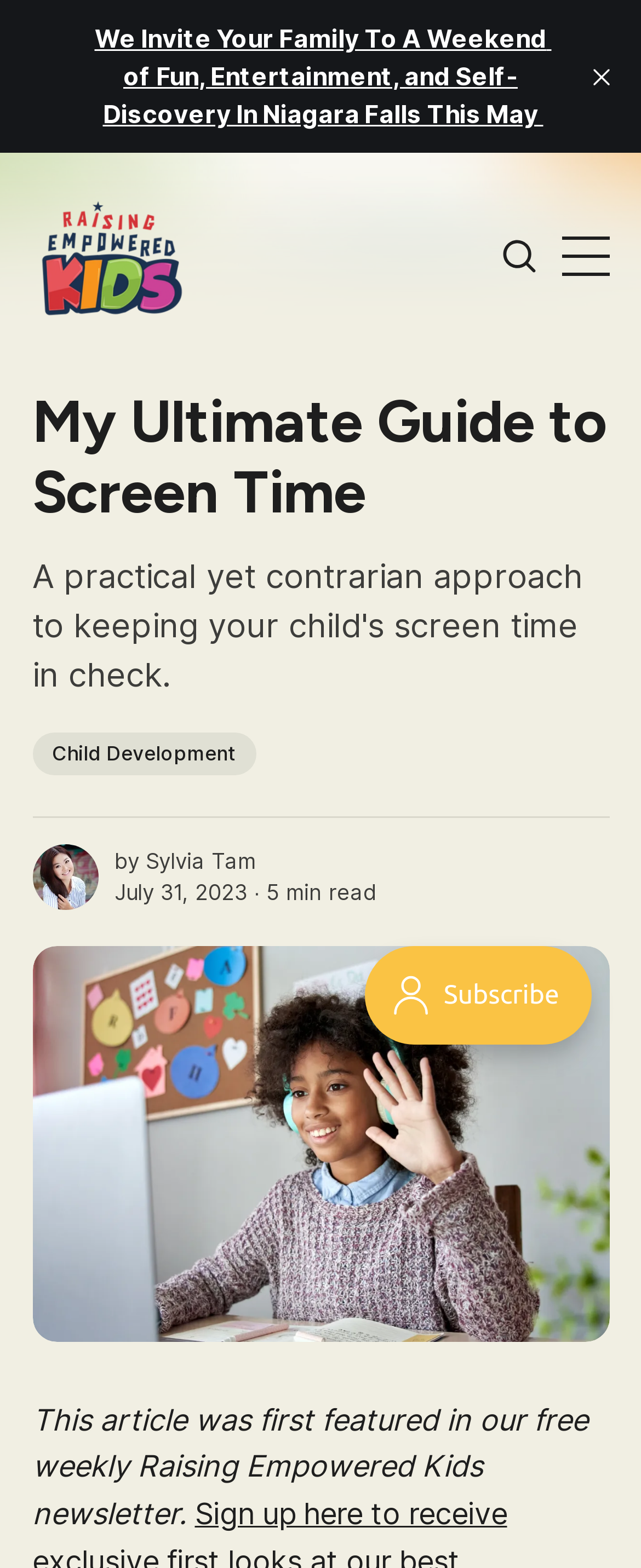Respond to the question below with a concise word or phrase:
What is the estimated reading time of the article?

5 min